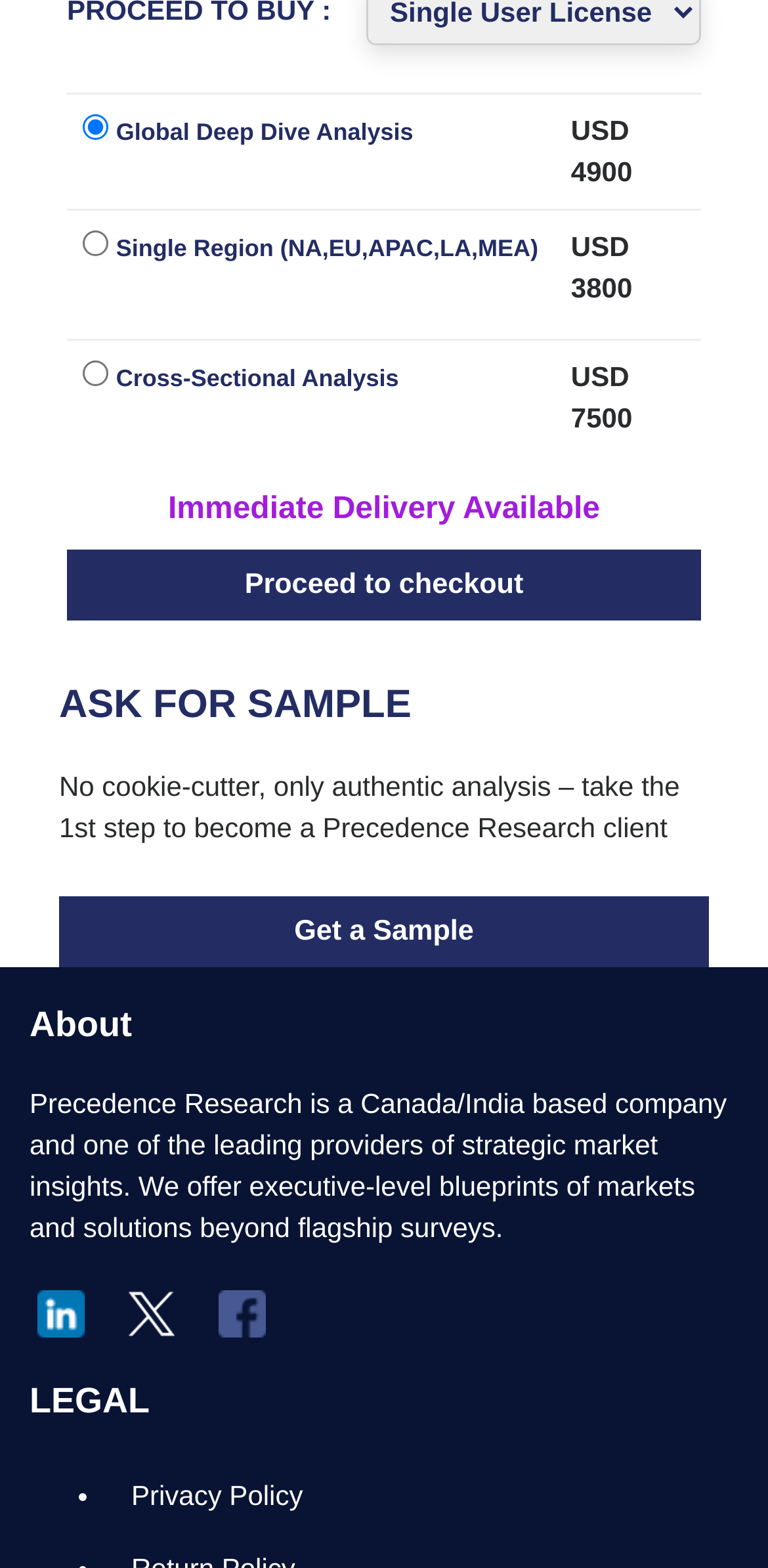Please give a succinct answer using a single word or phrase:
What is the company name mentioned on the webpage?

Precedence Research